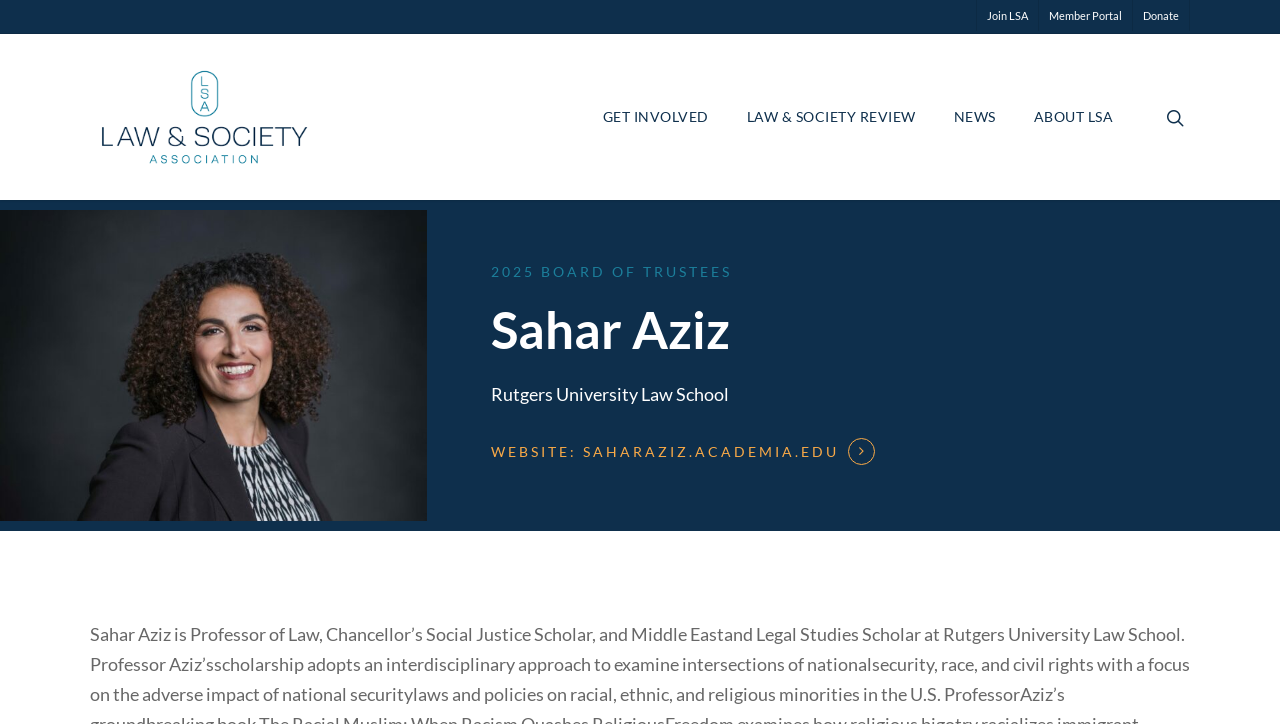What is the website of Sahar Aziz?
Look at the screenshot and provide an in-depth answer.

I found the answer by looking at the link element with the text 'SAHARAZIZ.ACADEMIA.EDU' at coordinates [0.455, 0.613, 0.683, 0.635].